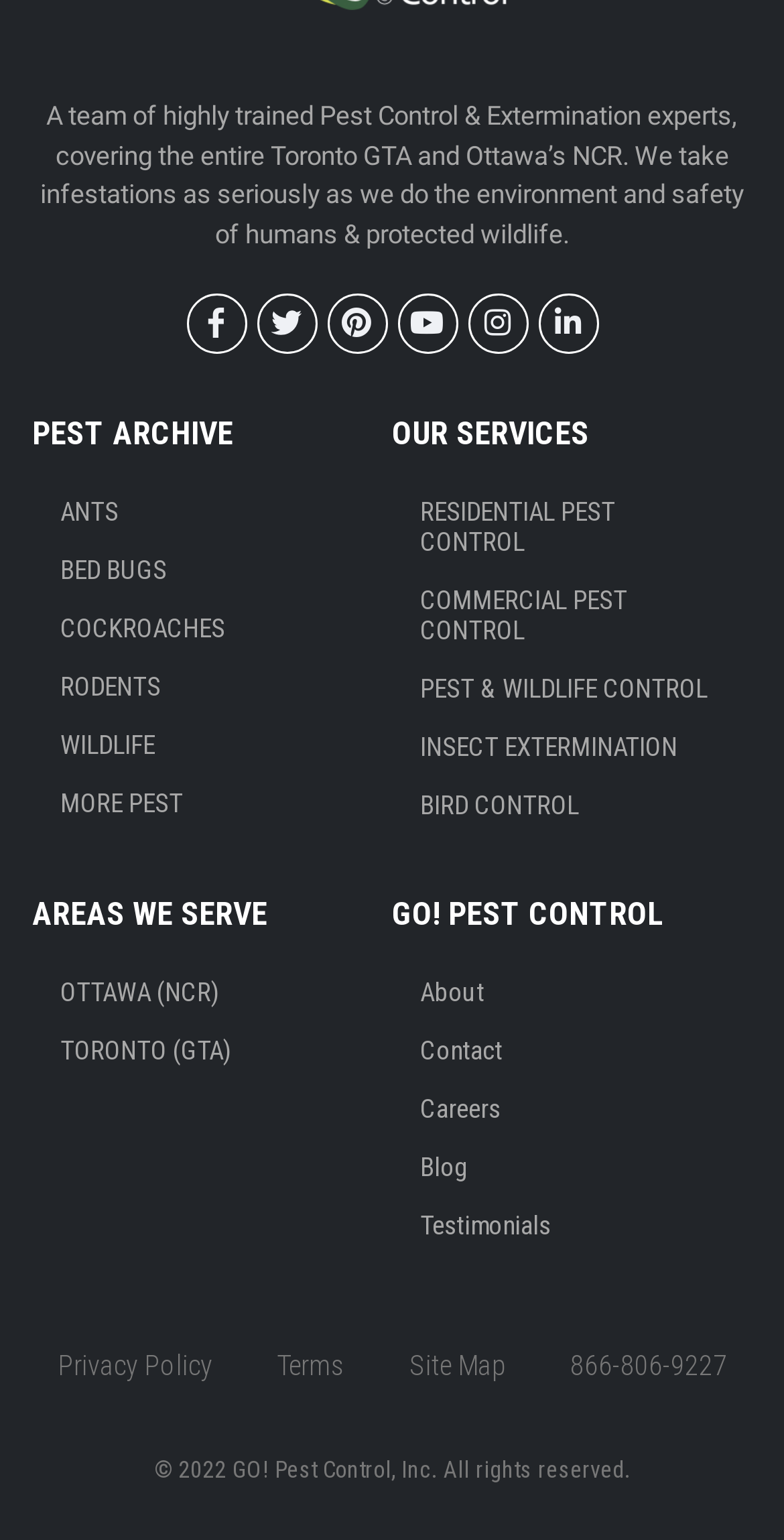Please find the bounding box coordinates of the section that needs to be clicked to achieve this instruction: "View the Residential Pest Control services".

[0.5, 0.313, 0.959, 0.37]